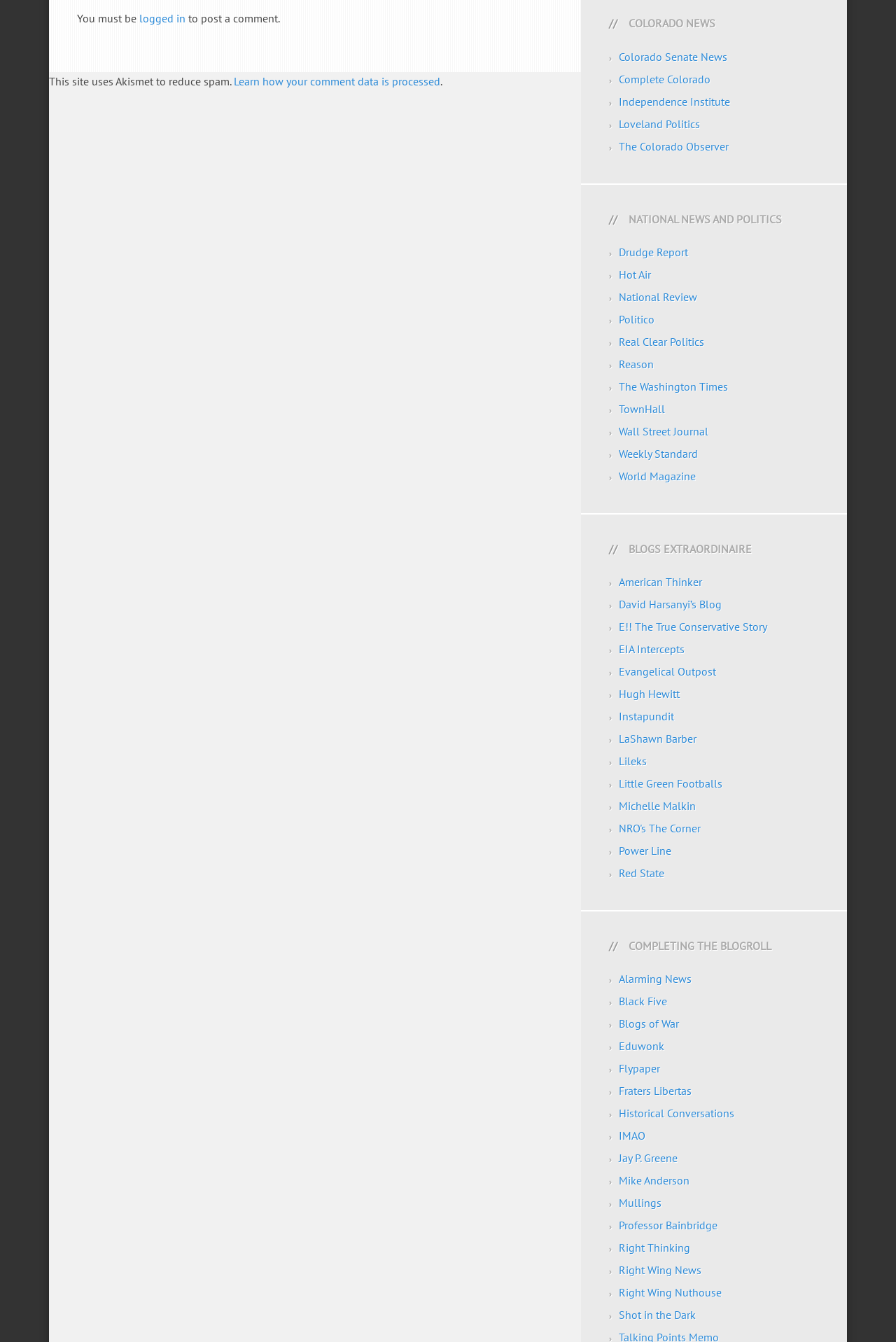Please predict the bounding box coordinates of the element's region where a click is necessary to complete the following instruction: "Learn how your comment data is processed". The coordinates should be represented by four float numbers between 0 and 1, i.e., [left, top, right, bottom].

[0.261, 0.055, 0.491, 0.066]